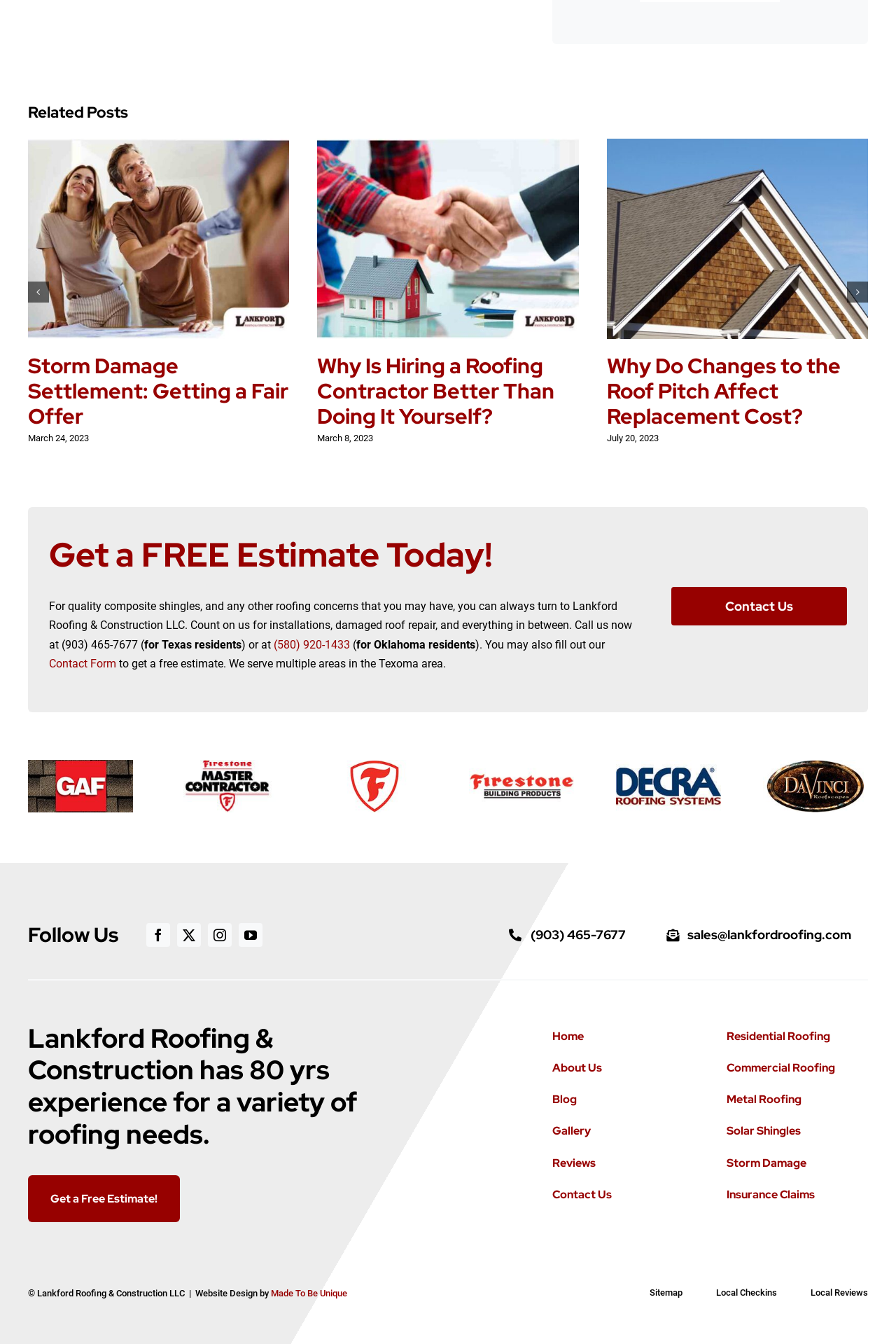Determine the bounding box coordinates of the section I need to click to execute the following instruction: "Click on the 'Canon EOS M50 Mark II Mirrorless ILC for Visual Creators & Vloggers' link". Provide the coordinates as four float numbers between 0 and 1, i.e., [left, top, right, bottom].

None